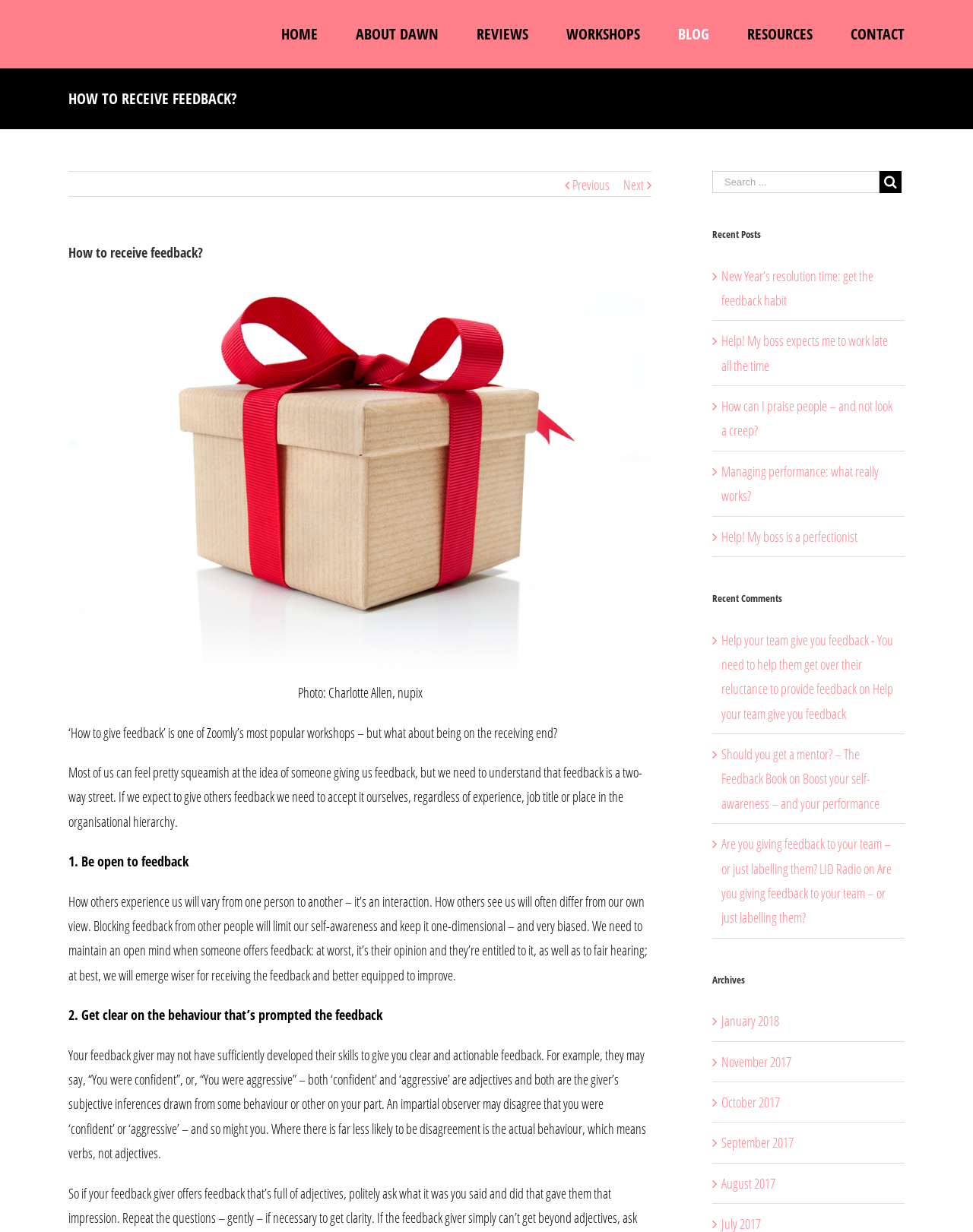Pinpoint the bounding box coordinates of the clickable area needed to execute the instruction: "Search for something". The coordinates should be specified as four float numbers between 0 and 1, i.e., [left, top, right, bottom].

[0.732, 0.139, 0.904, 0.157]